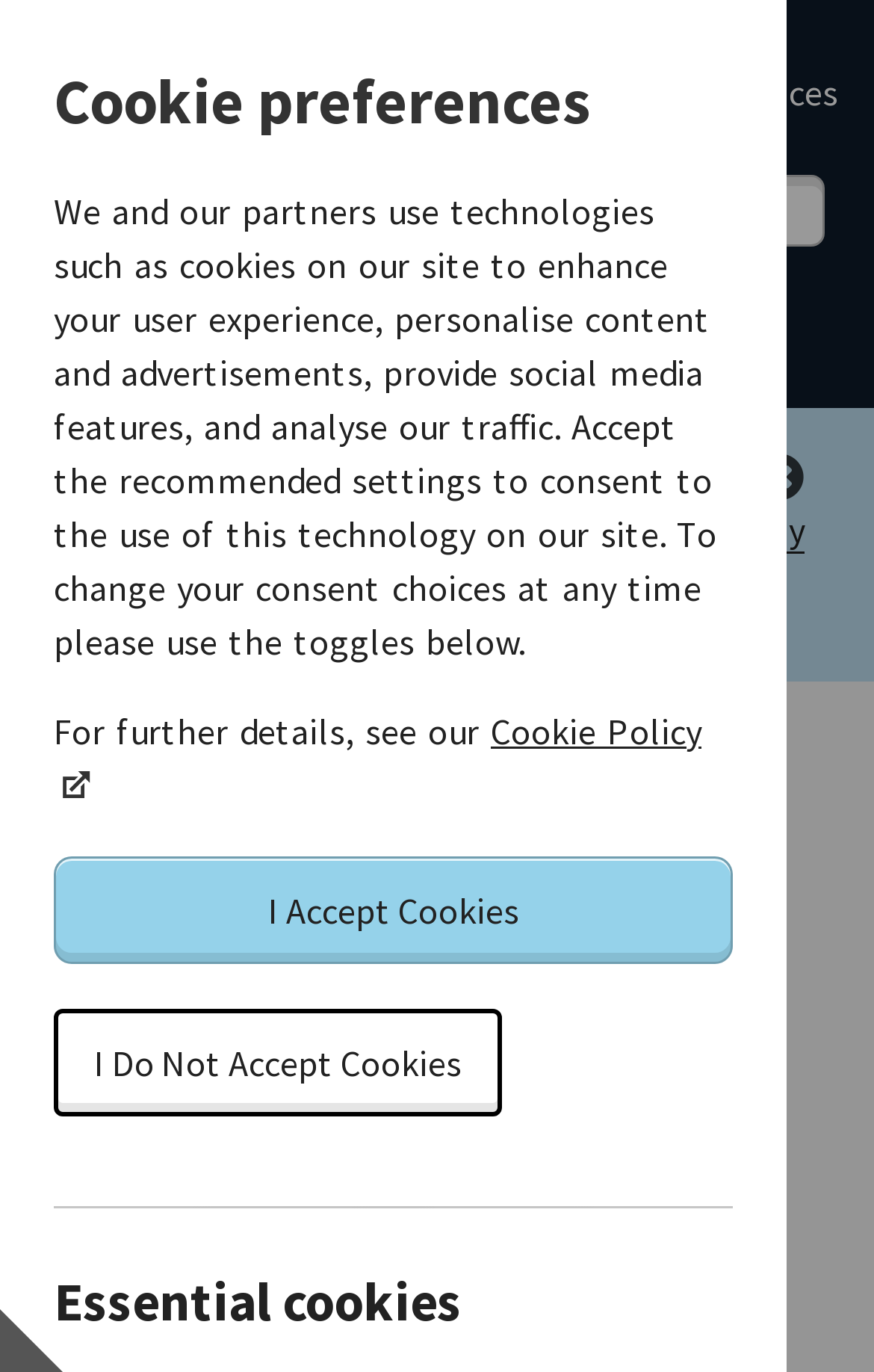How many headings are on the webpage?
Please ensure your answer to the question is detailed and covers all necessary aspects.

I counted the headings on the webpage, which are 'Cookie preferences', 'Essential cookies', 'Whitehill and Bordon Travel Planning and Public Transport', and 'Planned website maintenance'. Therefore, there are 4 headings on the webpage.